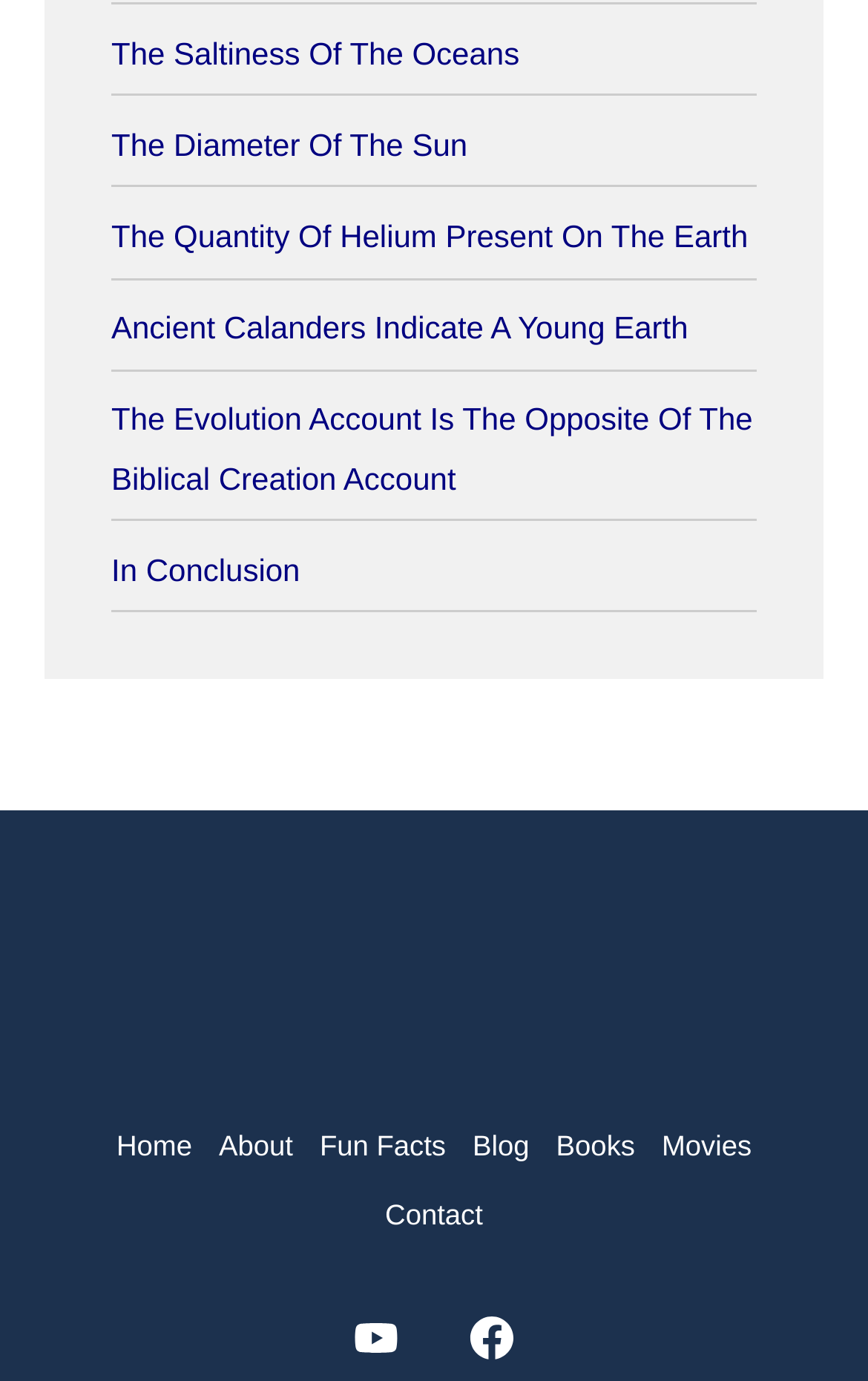Kindly respond to the following question with a single word or a brief phrase: 
What is the last link in the main content area?

In Conclusion